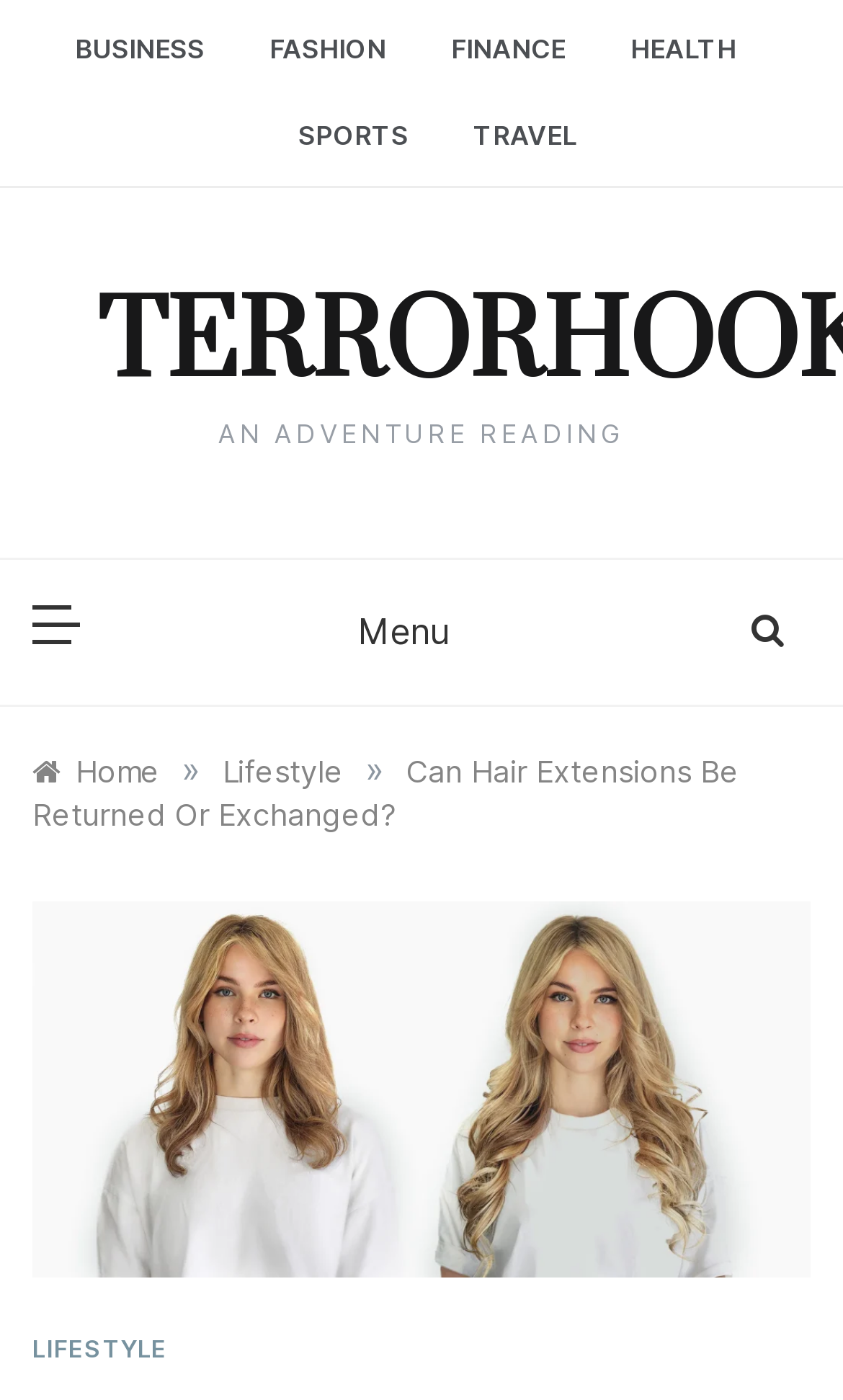What is the name of the website?
Utilize the information in the image to give a detailed answer to the question.

The name of the website can be determined by looking at the heading element, which contains the text 'TERRORHOOK'. This heading element has a prominent position on the webpage, suggesting that it represents the title or brand name of the website.